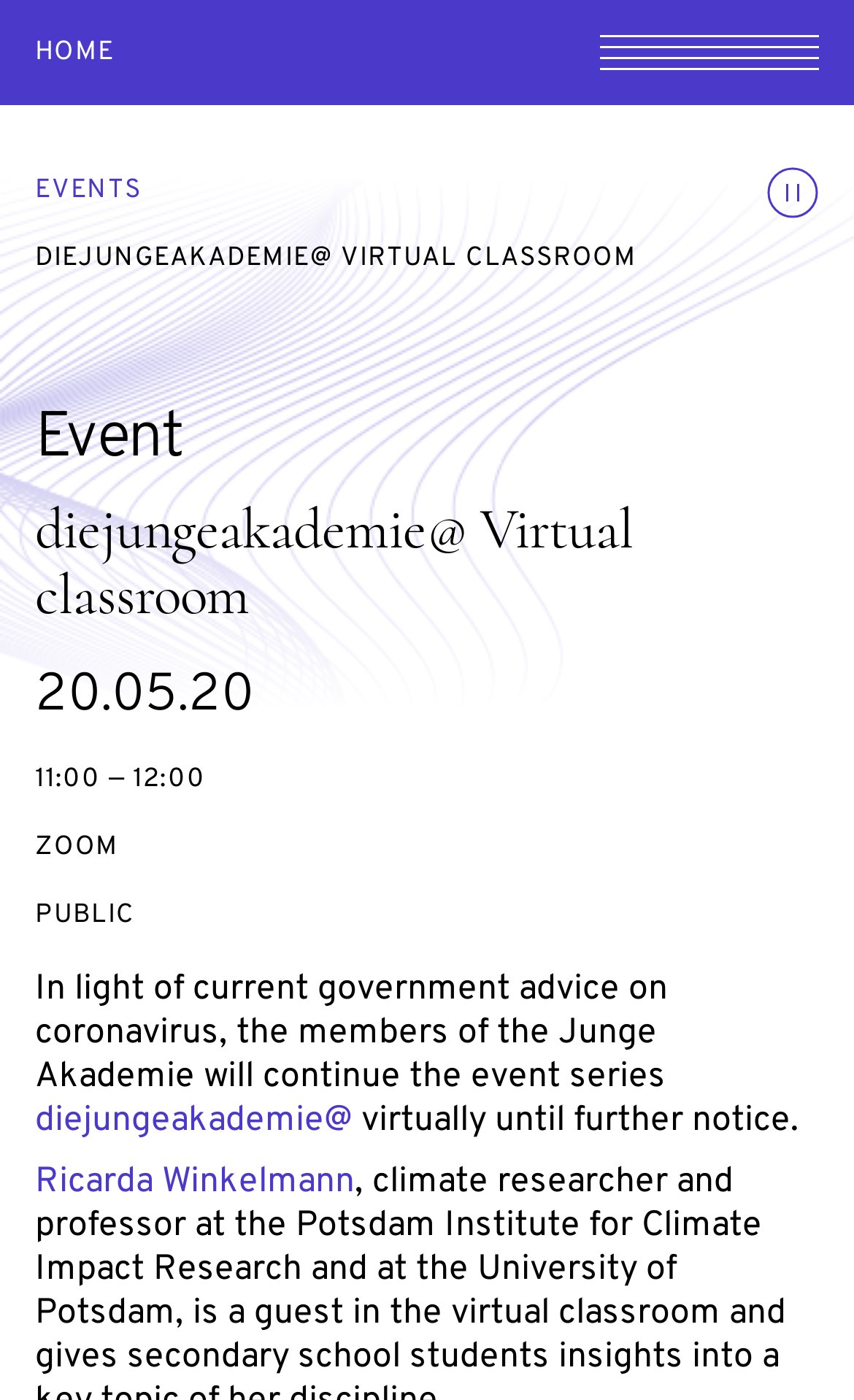Where is the event taking place? Based on the screenshot, please respond with a single word or phrase.

ZOOM